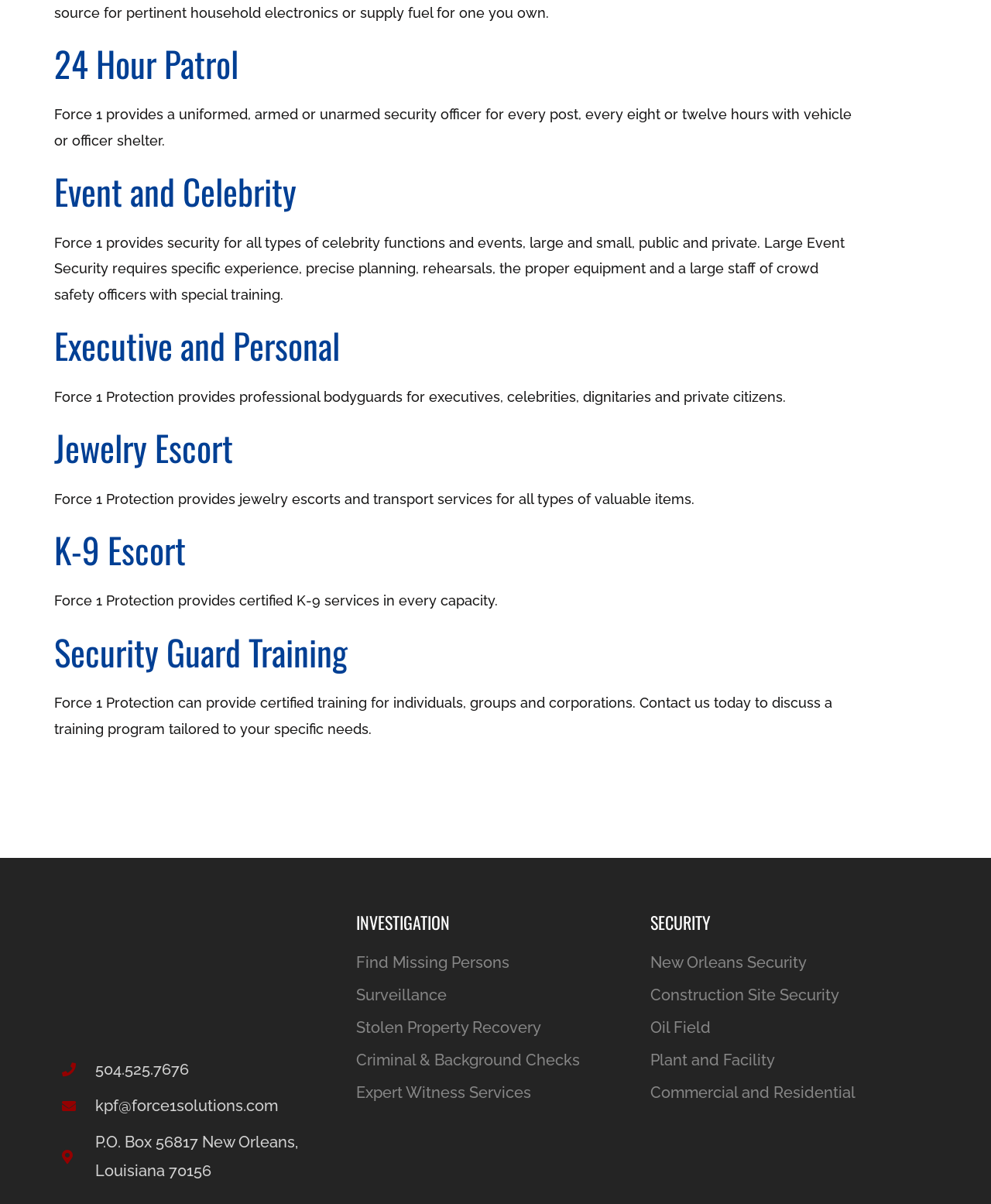Provide a brief response using a word or short phrase to this question:
What is the contact phone number of Force 1?

504.525.7676